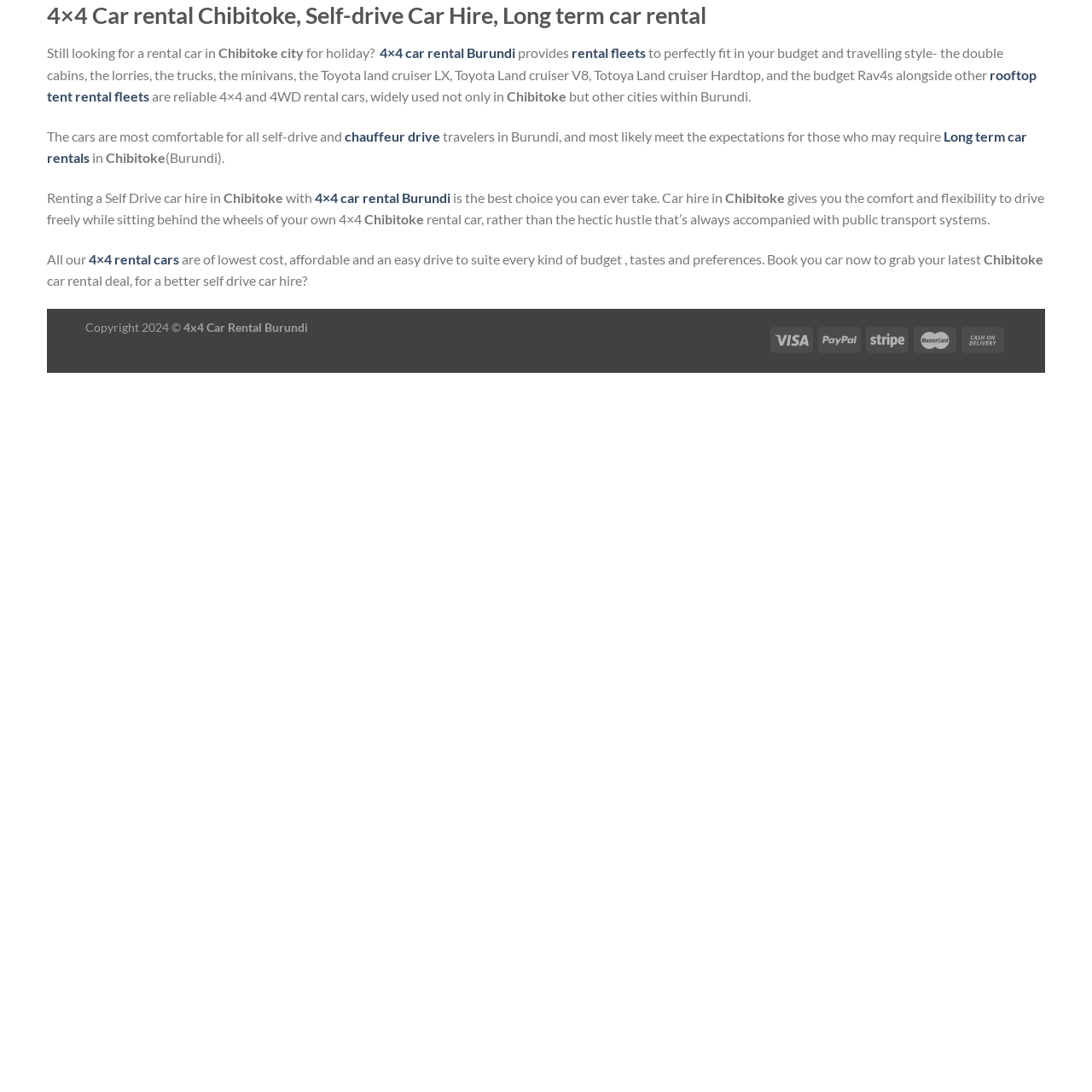Please determine the bounding box coordinates of the section I need to click to accomplish this instruction: "Open search panel".

None